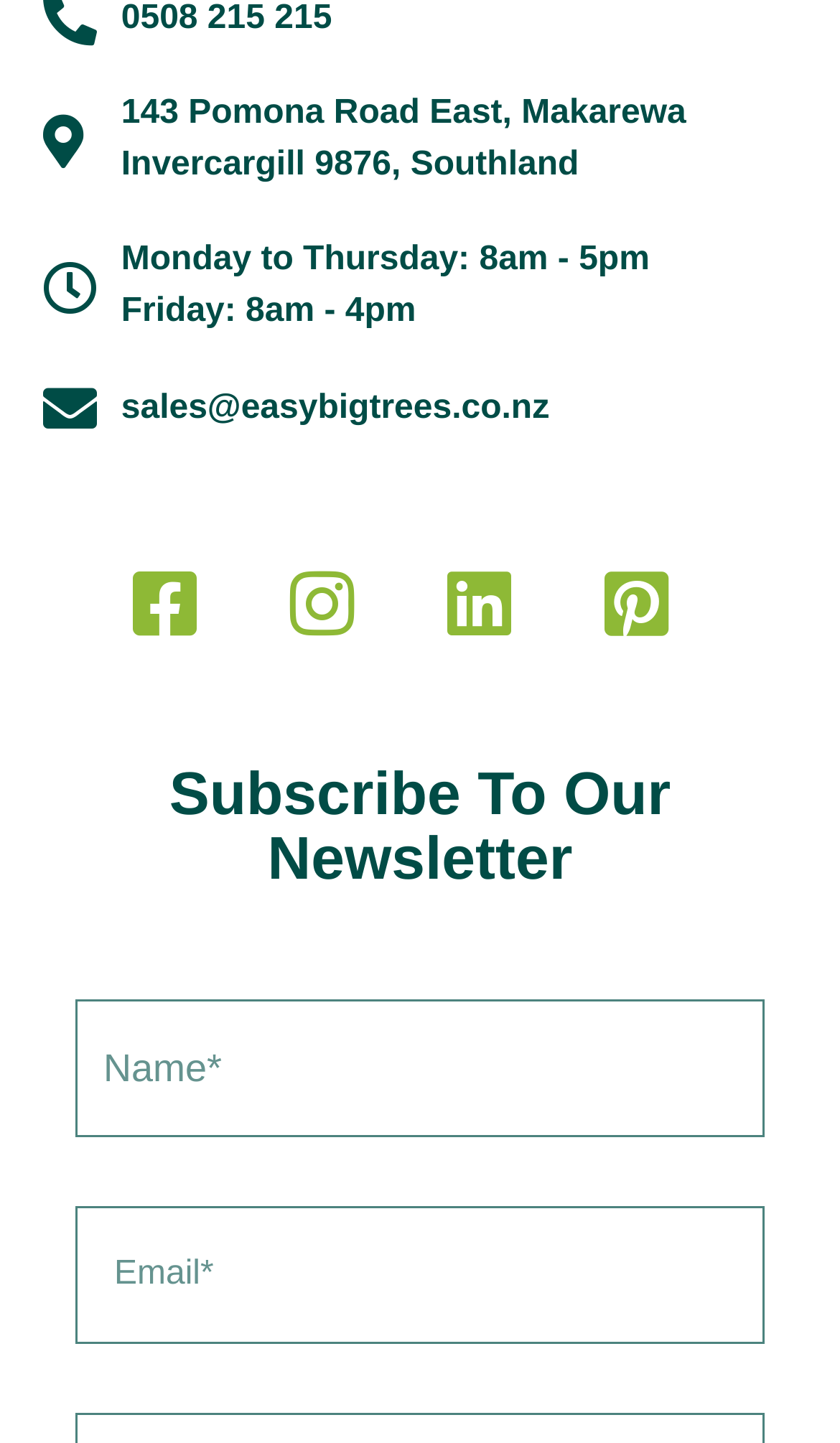Find the bounding box coordinates for the element that must be clicked to complete the instruction: "Subscribe to the newsletter". The coordinates should be four float numbers between 0 and 1, indicated as [left, top, right, bottom].

[0.051, 0.529, 0.949, 0.618]